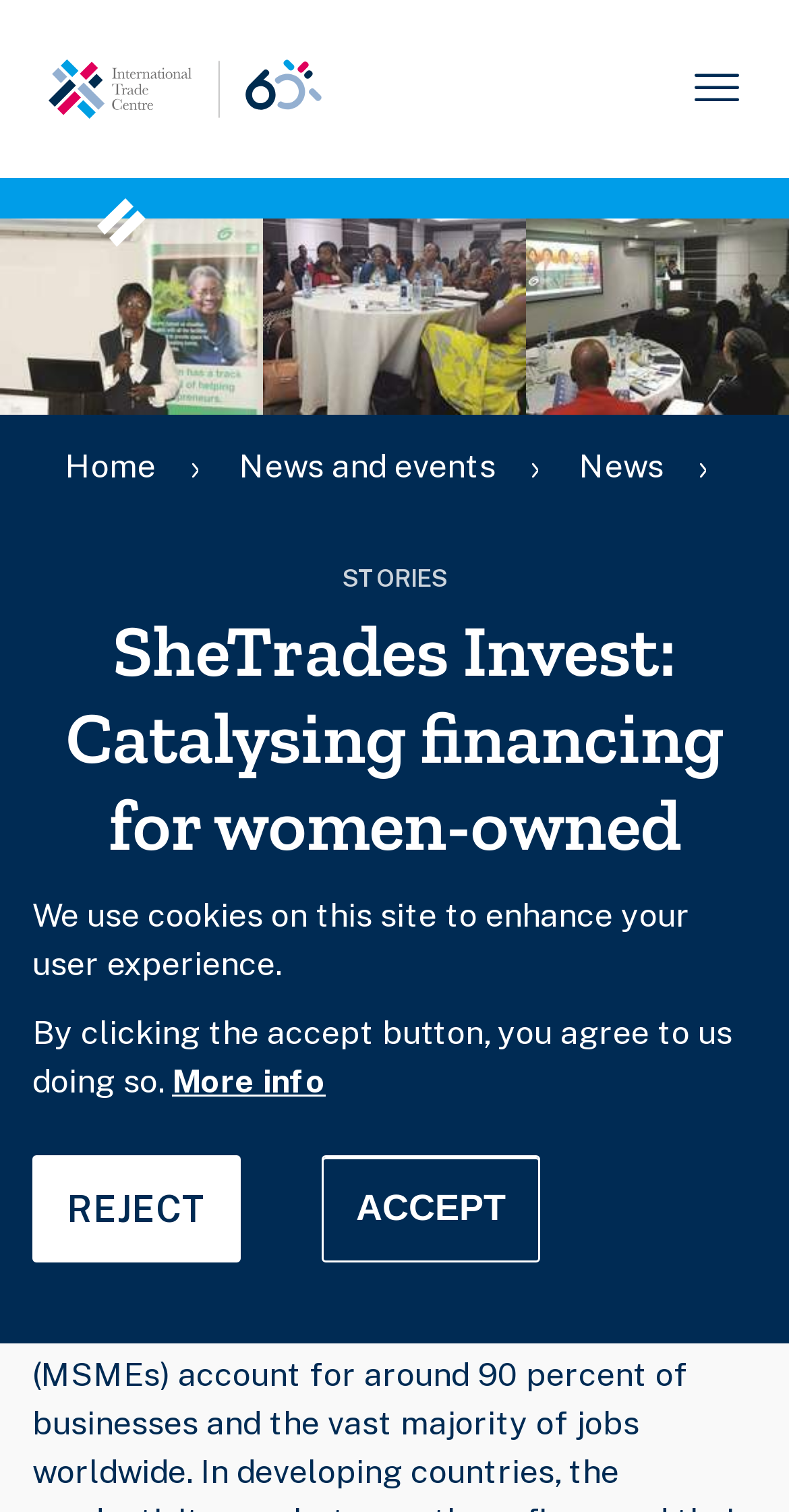Determine the bounding box coordinates for the area you should click to complete the following instruction: "Read more about SheTrades Invest".

[0.041, 0.401, 0.959, 0.631]